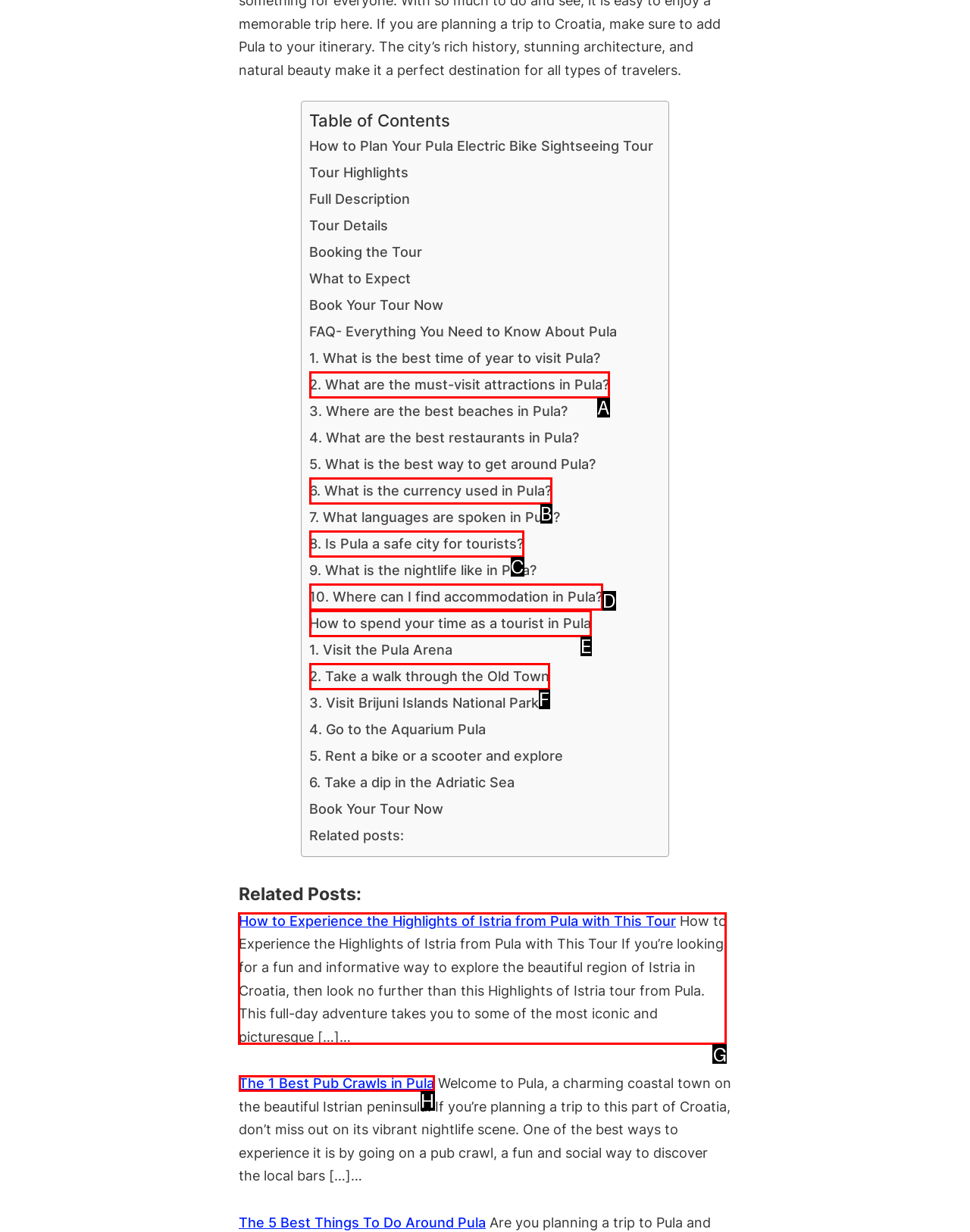Choose the letter of the element that should be clicked to complete the task: Read 'How to Experience the Highlights of Istria from Pula with This Tour'
Answer with the letter from the possible choices.

G